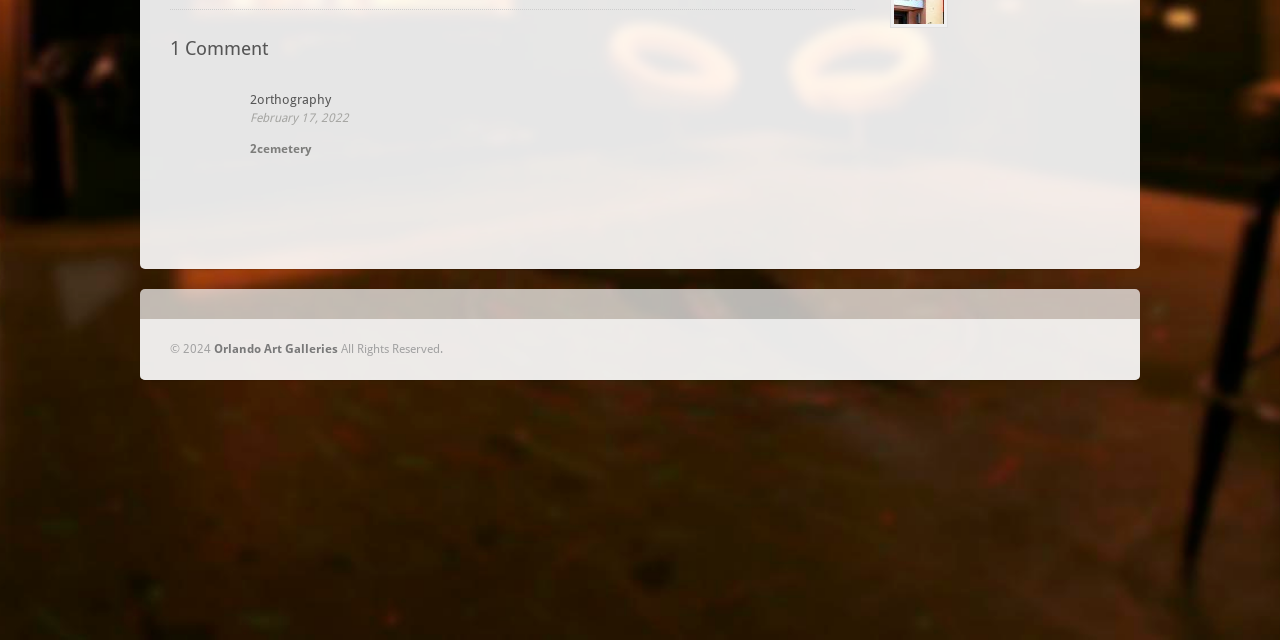Show the bounding box coordinates for the HTML element described as: "Orlando Art Galleries".

[0.167, 0.535, 0.264, 0.557]